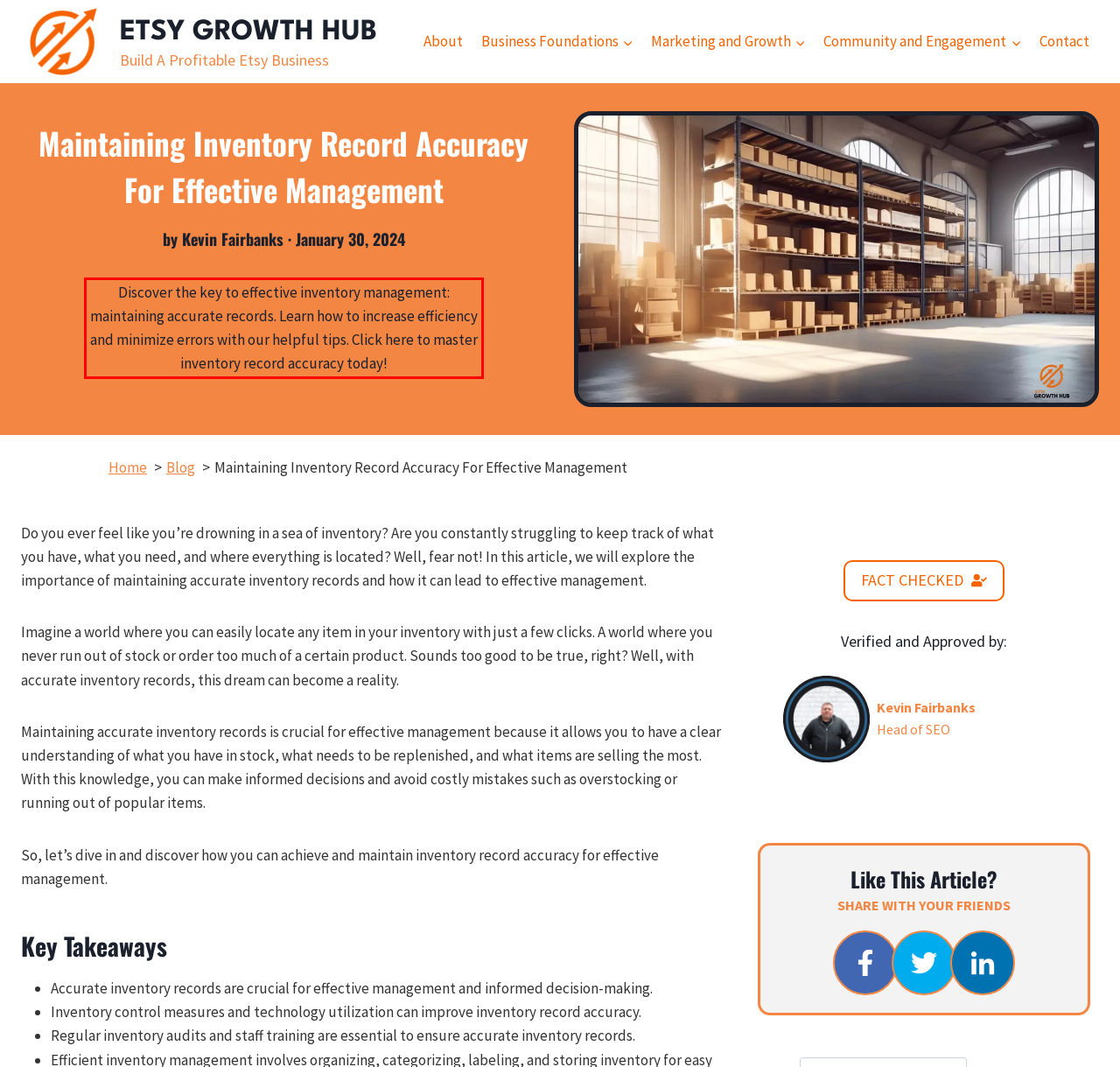Using the provided webpage screenshot, identify and read the text within the red rectangle bounding box.

Discover the key to effective inventory management: maintaining accurate records. Learn how to increase efficiency and minimize errors with our helpful tips. Click here to master inventory record accuracy today!